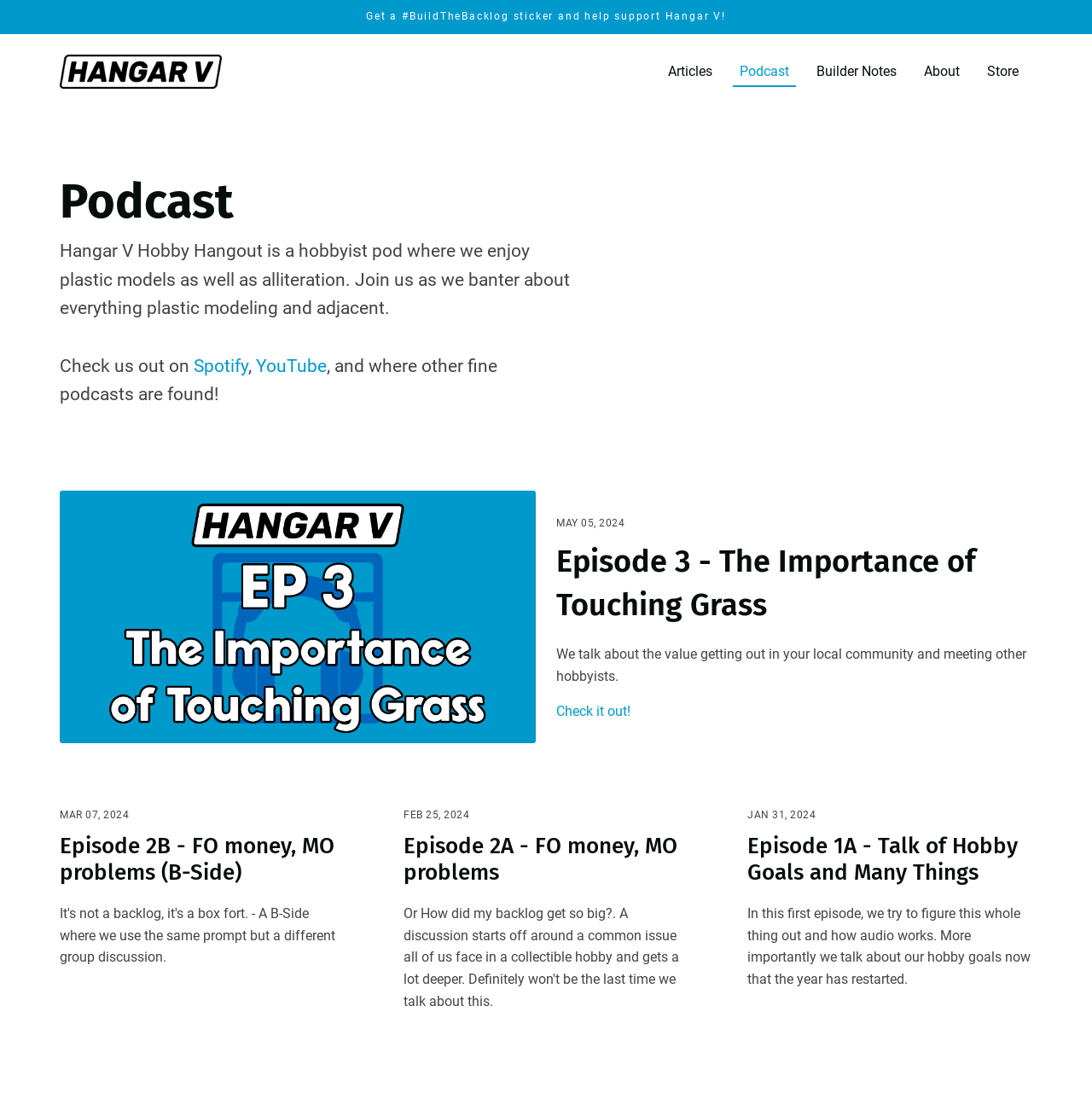What platforms can you find Hangar V's podcast on?
Refer to the image and give a detailed answer to the question.

The webpage mentions that you can 'Check us out on' certain platforms. The links provided are 'Spotify' and 'YouTube', indicating that Hangar V's podcast is available on these platforms.